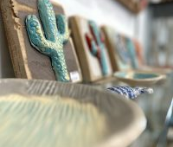Explain the details of the image you are viewing.

This image showcases a beautifully arranged display of artisanal ceramics, featuring distinctive pieces that reflect the unique craftsmanship of Fuerteventura. Prominently featured is a decorative plate with textured, flowing patterns, designed to evoke the natural beauty of the island. In the background, you can see colorful ceramic tiles shaped like cacti, each one intricately designed to bring a touch of vibrant desert flora into a home setting. This selection exemplifies the artistry found at "Artesanos Creativos de Fuerteventura," a must-visit shop for those seeking original and high-quality handcrafted items that capture the essence of the local culture. This image reflects the deep connection between art and nature, characteristic of Fuerteventura's creative scene.